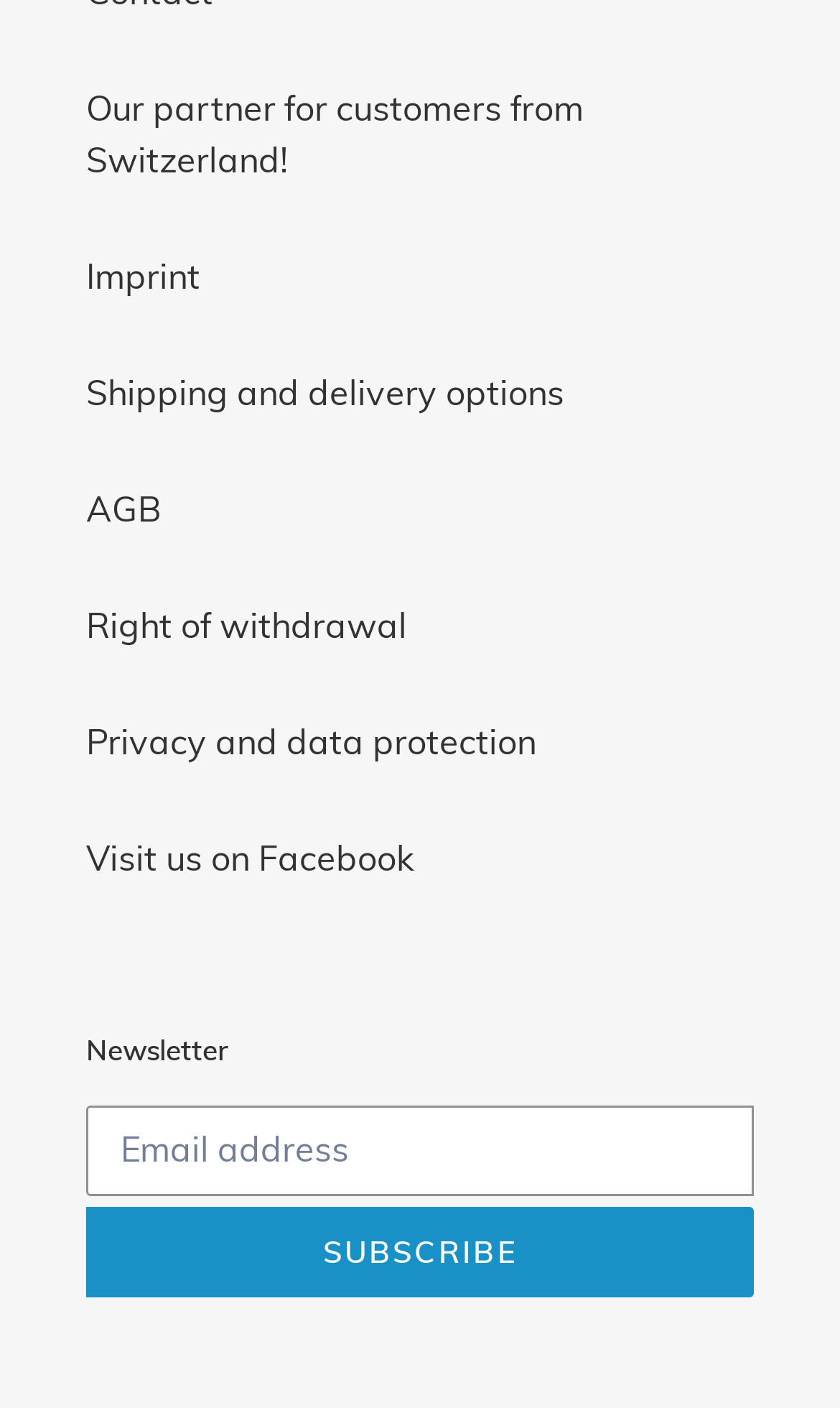What is the purpose of the textbox?
Using the image as a reference, deliver a detailed and thorough answer to the question.

The textbox is located below the 'Newsletter' static text and has a required attribute, indicating that it is used to input an email address, likely for subscription purposes.